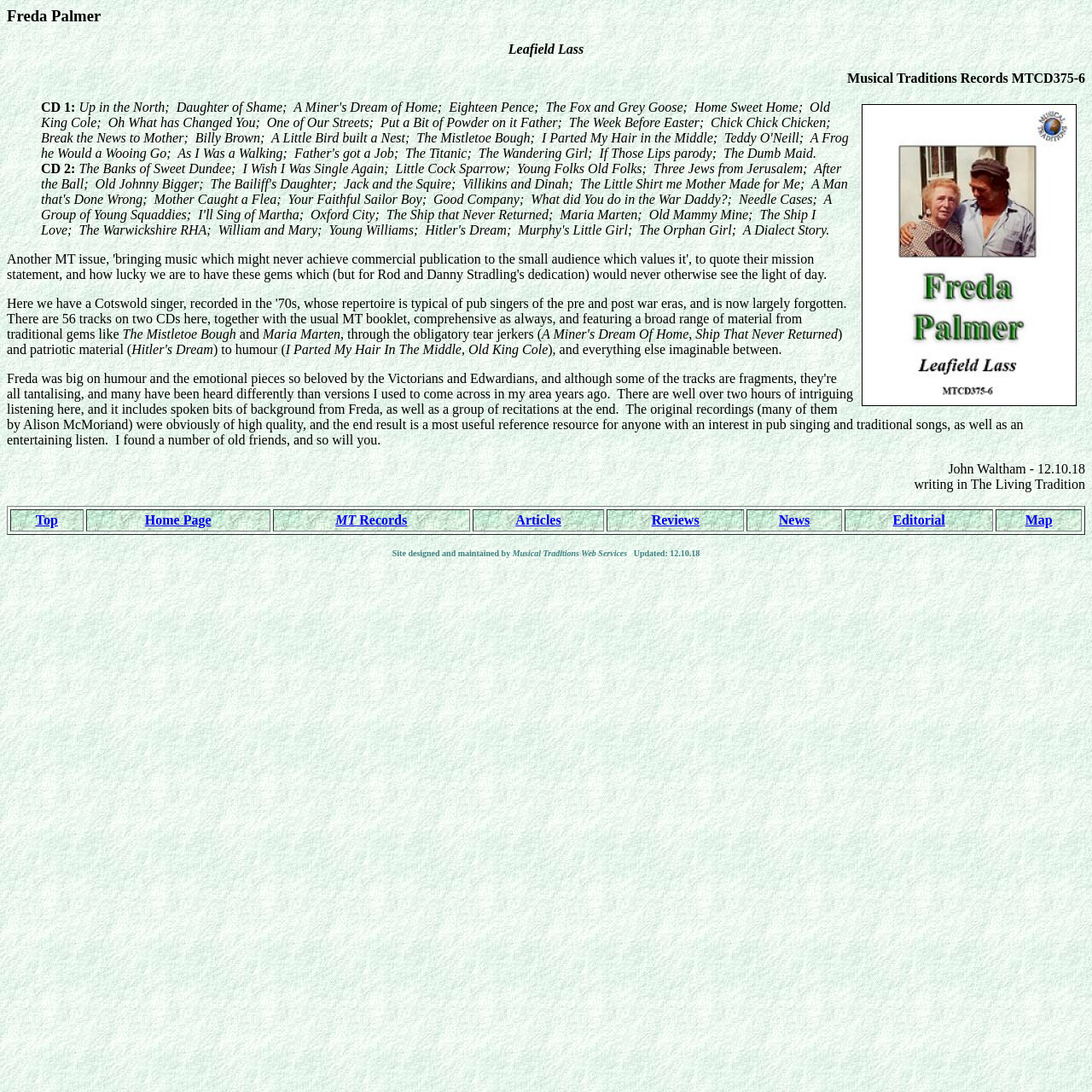Determine the bounding box coordinates of the element that should be clicked to execute the following command: "click on Top".

[0.009, 0.466, 0.076, 0.486]